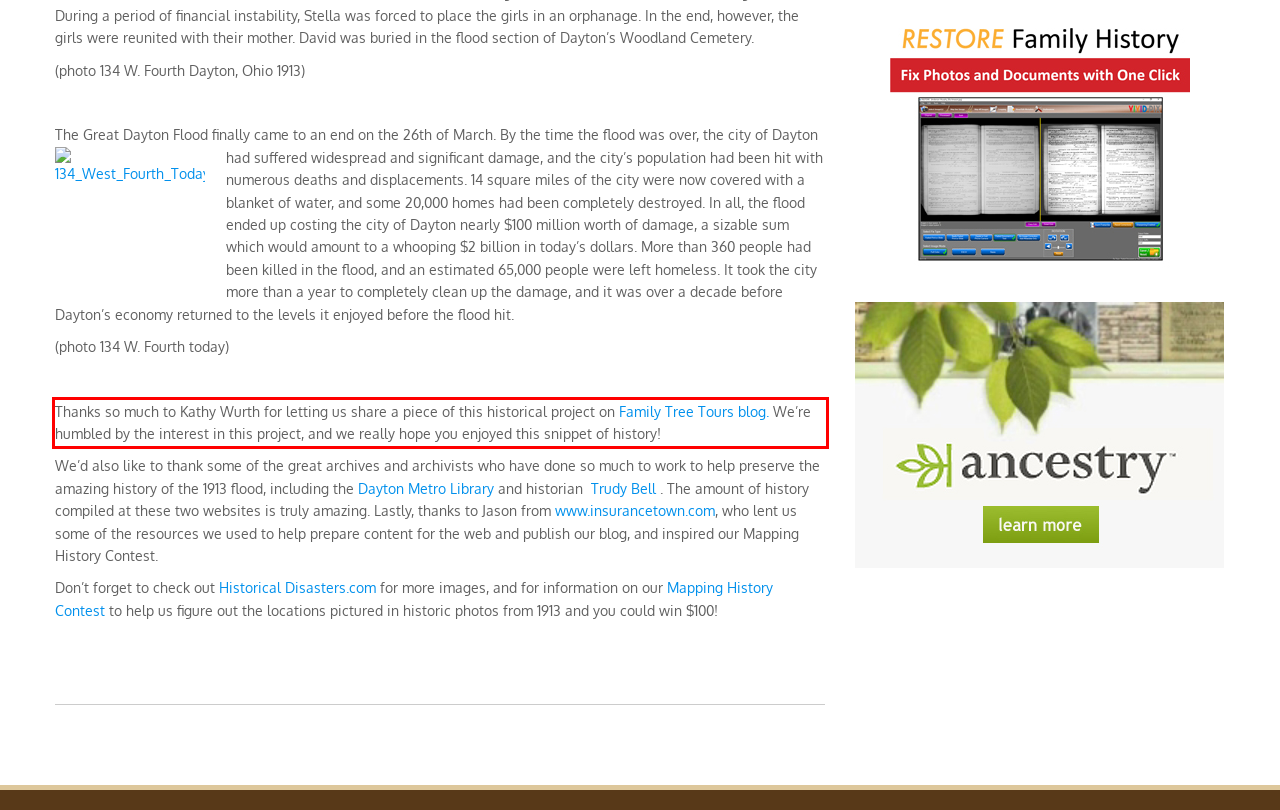There is a screenshot of a webpage with a red bounding box around a UI element. Please use OCR to extract the text within the red bounding box.

Thanks so much to Kathy Wurth for letting us share a piece of this historical project on Family Tree Tours blog. We’re humbled by the interest in this project, and we really hope you enjoyed this snippet of history!